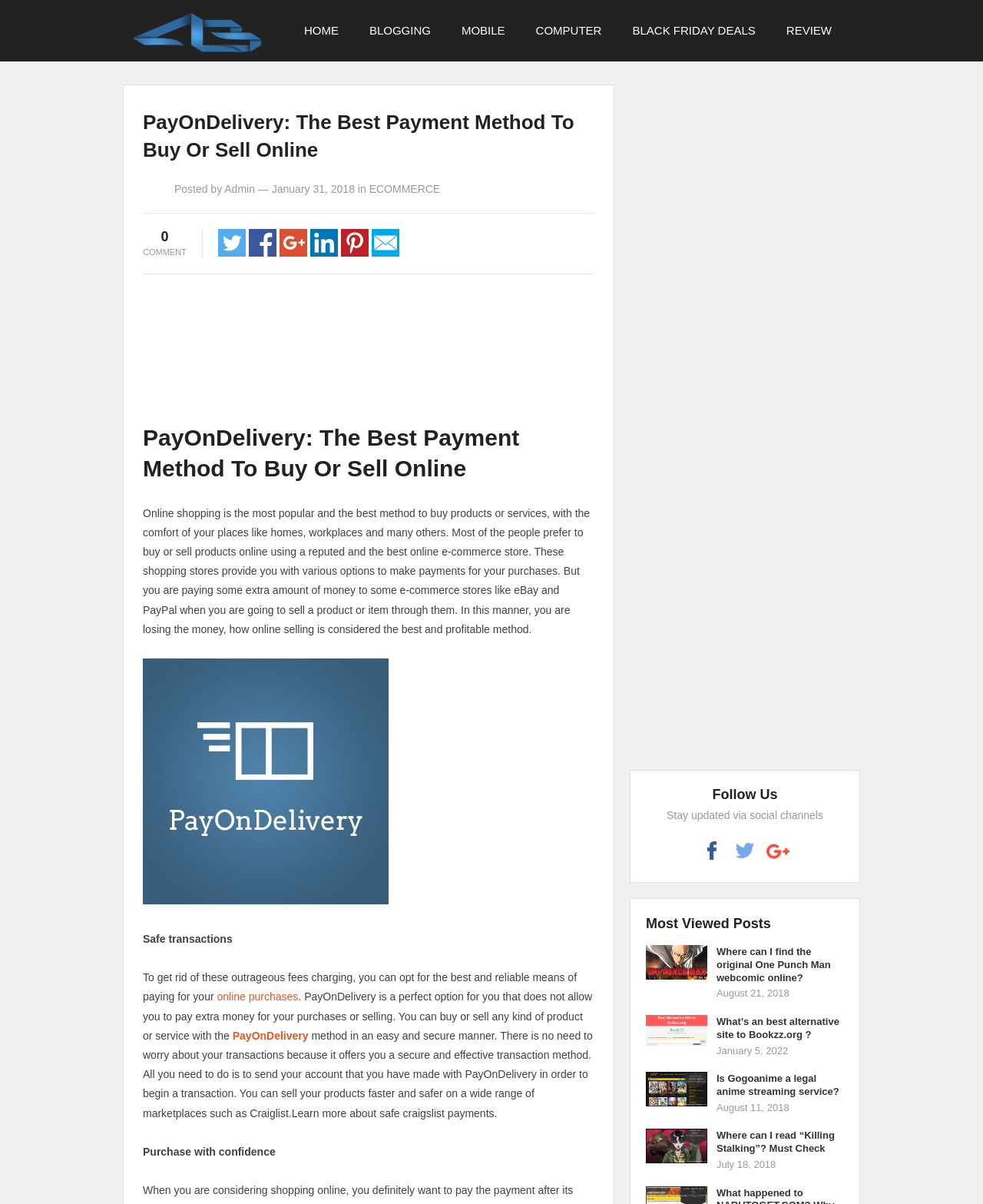What is the name of the payment method described on this webpage?
Please provide a single word or phrase in response based on the screenshot.

PayOnDelivery